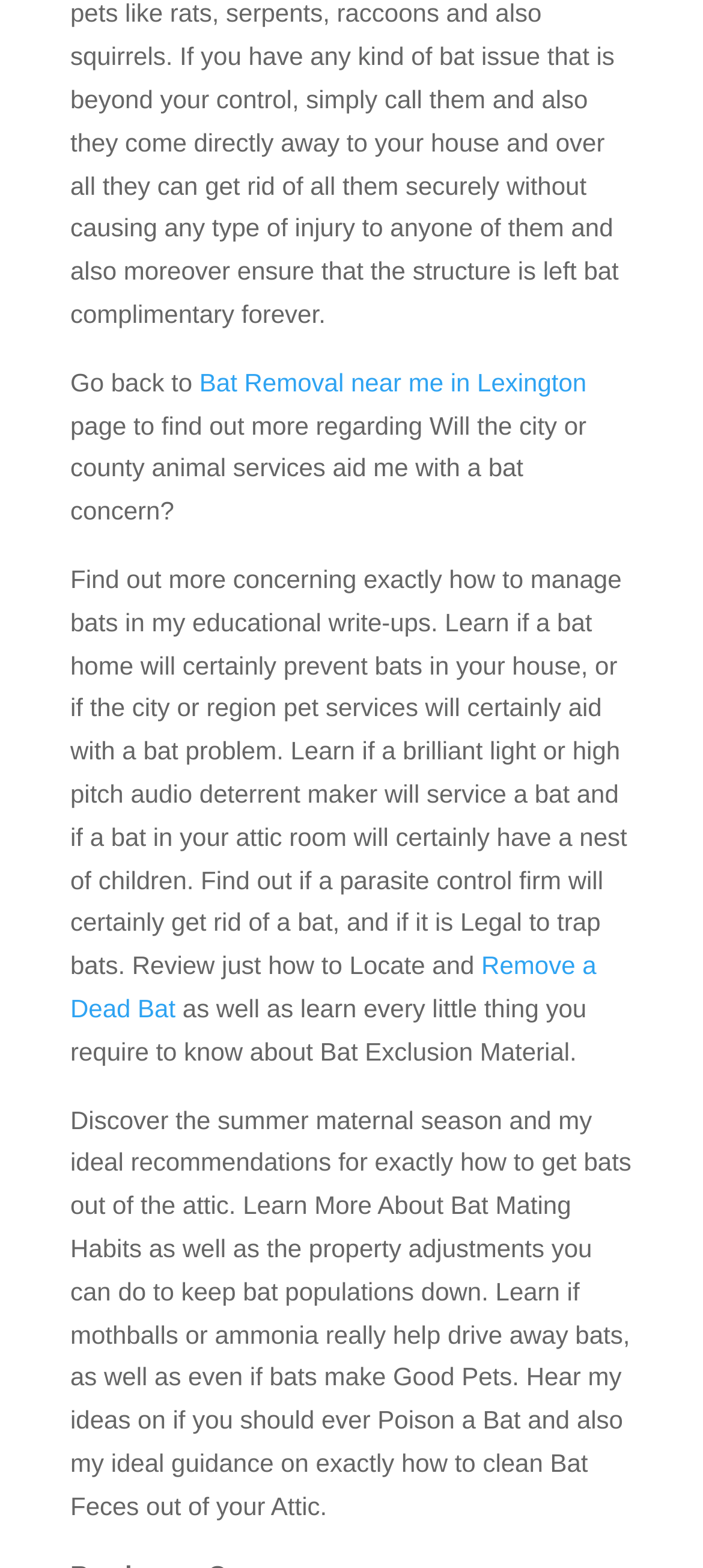Based on what you see in the screenshot, provide a thorough answer to this question: What is discussed in the educational write-ups?

The educational write-ups mentioned on the webpage appear to cover topics related to bat management and exclusion, such as whether a bat home can prevent bats in one's house, whether city or region pet services can aid with a bat problem, and how to locate and remove bats.